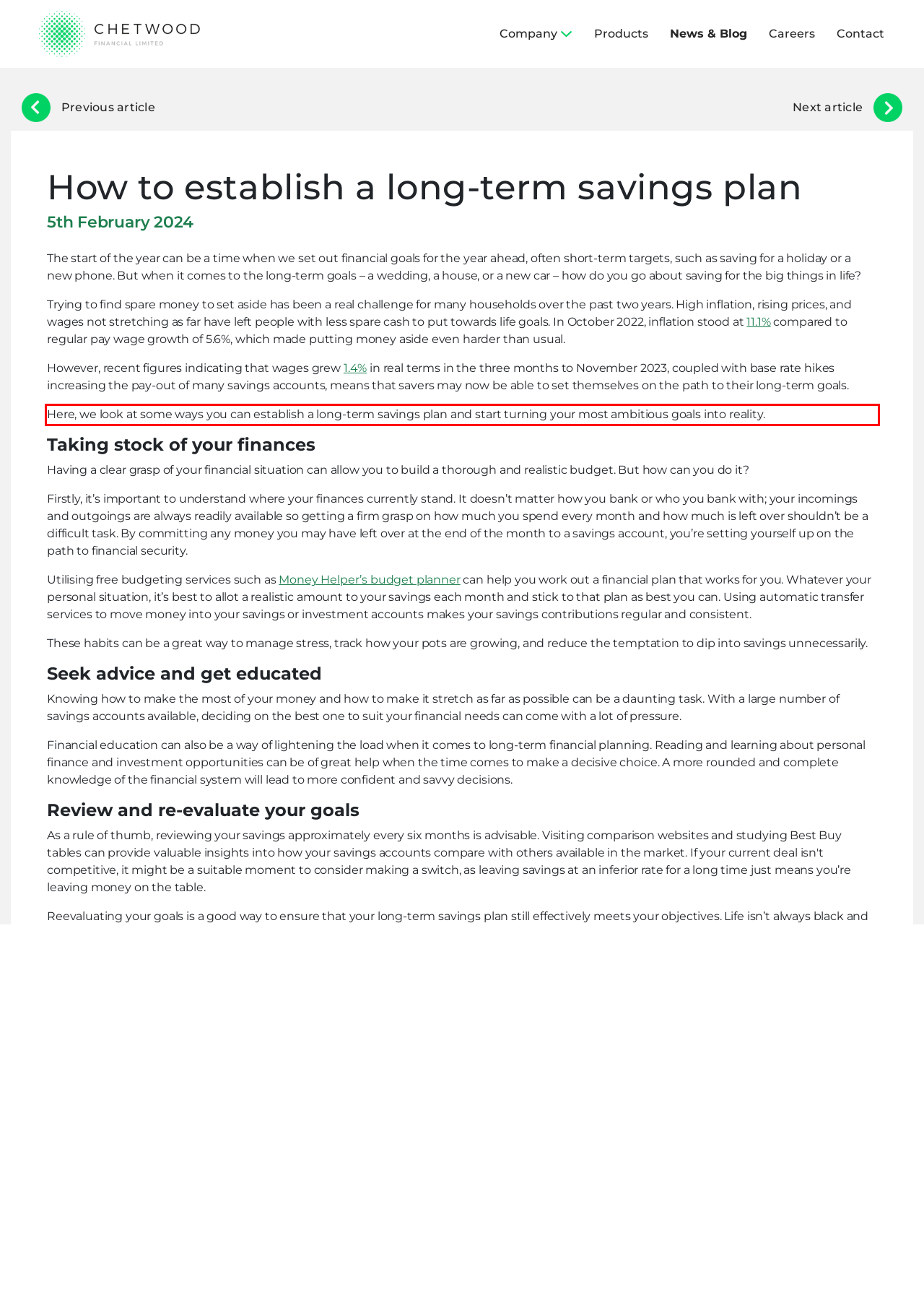Given a webpage screenshot, locate the red bounding box and extract the text content found inside it.

Here, we look at some ways you can establish a long-term savings plan and start turning your most ambitious goals into reality.